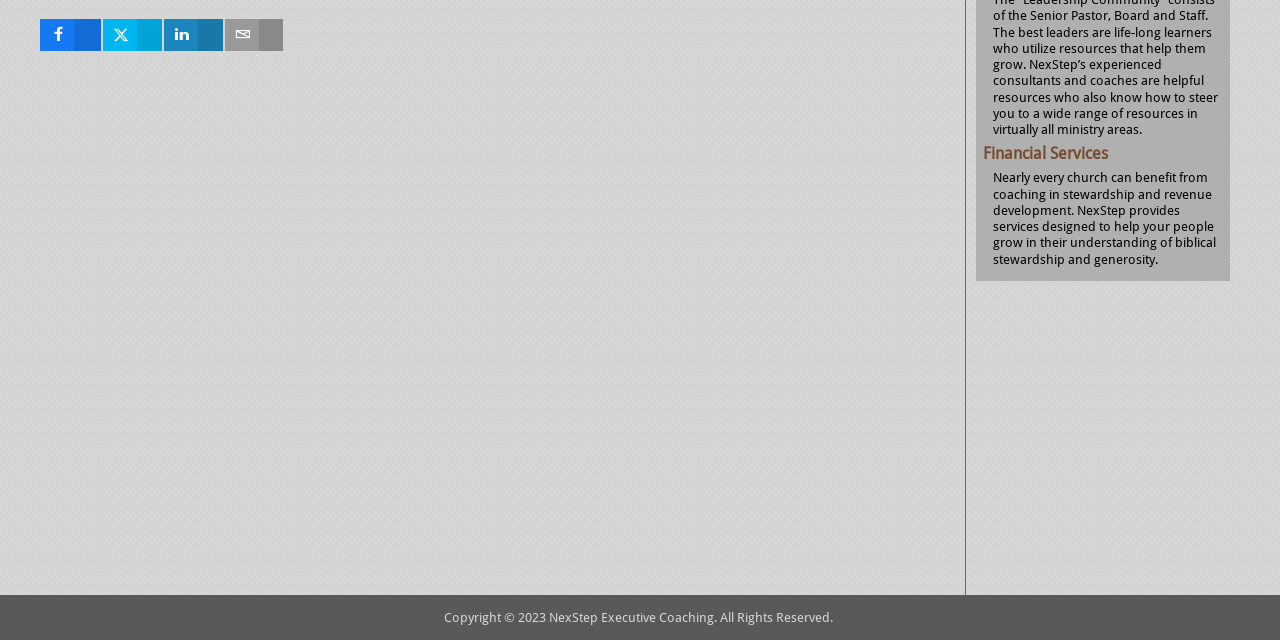Extract the bounding box coordinates for the described element: "Financial Services". The coordinates should be represented as four float numbers between 0 and 1: [left, top, right, bottom].

[0.768, 0.225, 0.866, 0.255]